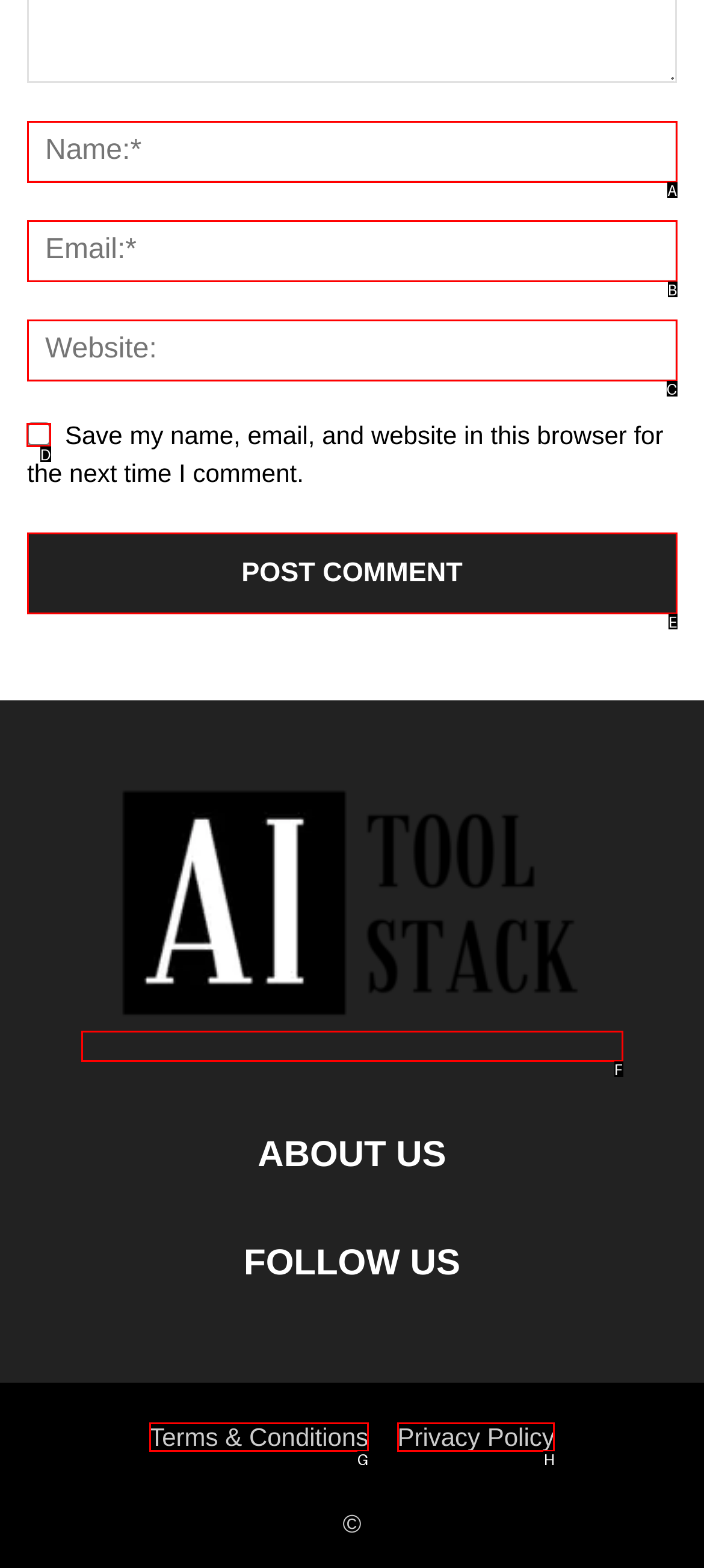For the task: Check the save my information checkbox, specify the letter of the option that should be clicked. Answer with the letter only.

D